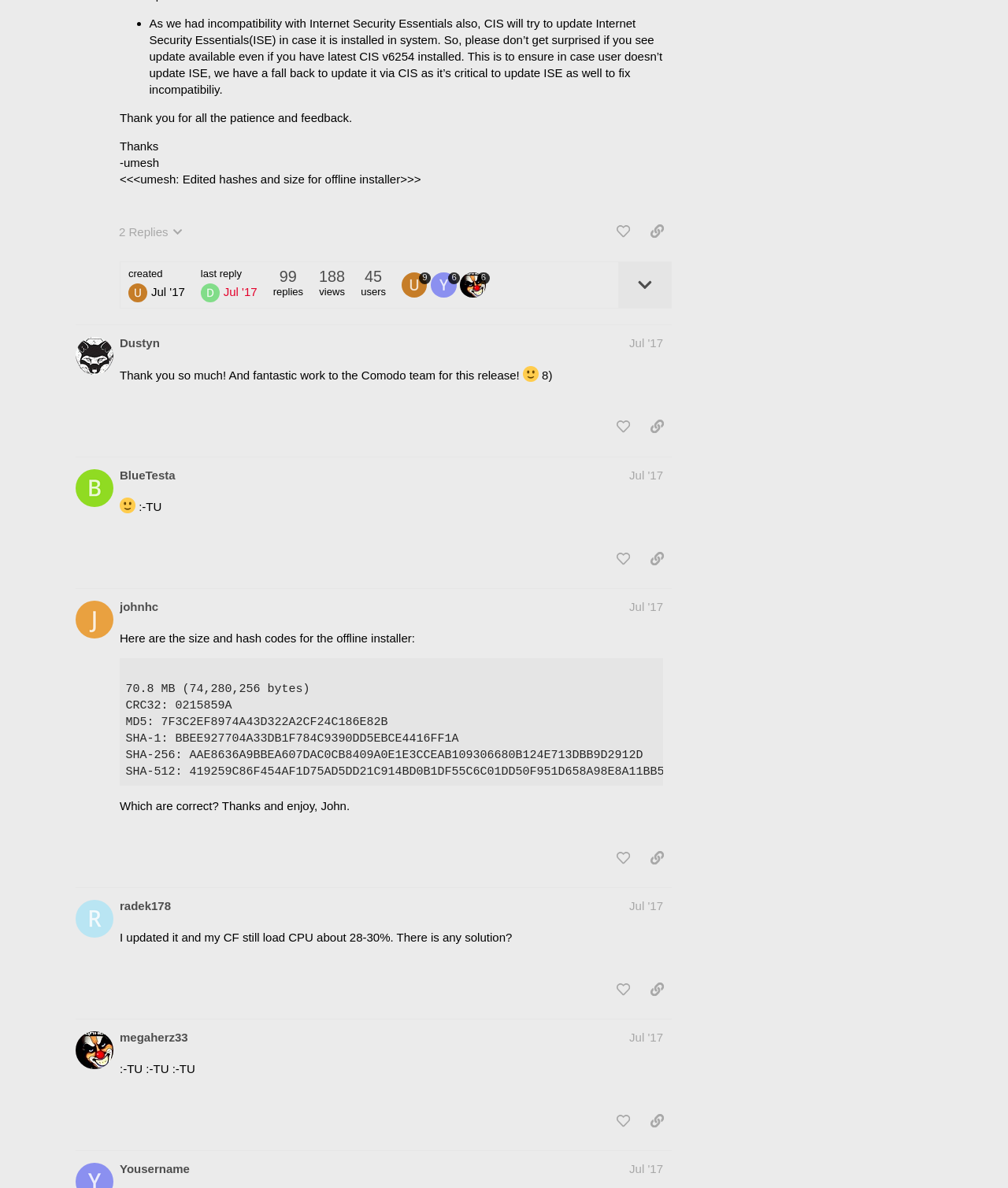Locate the bounding box coordinates of the clickable area to execute the instruction: "like this post". Provide the coordinates as four float numbers between 0 and 1, represented as [left, top, right, bottom].

[0.604, 0.184, 0.633, 0.206]